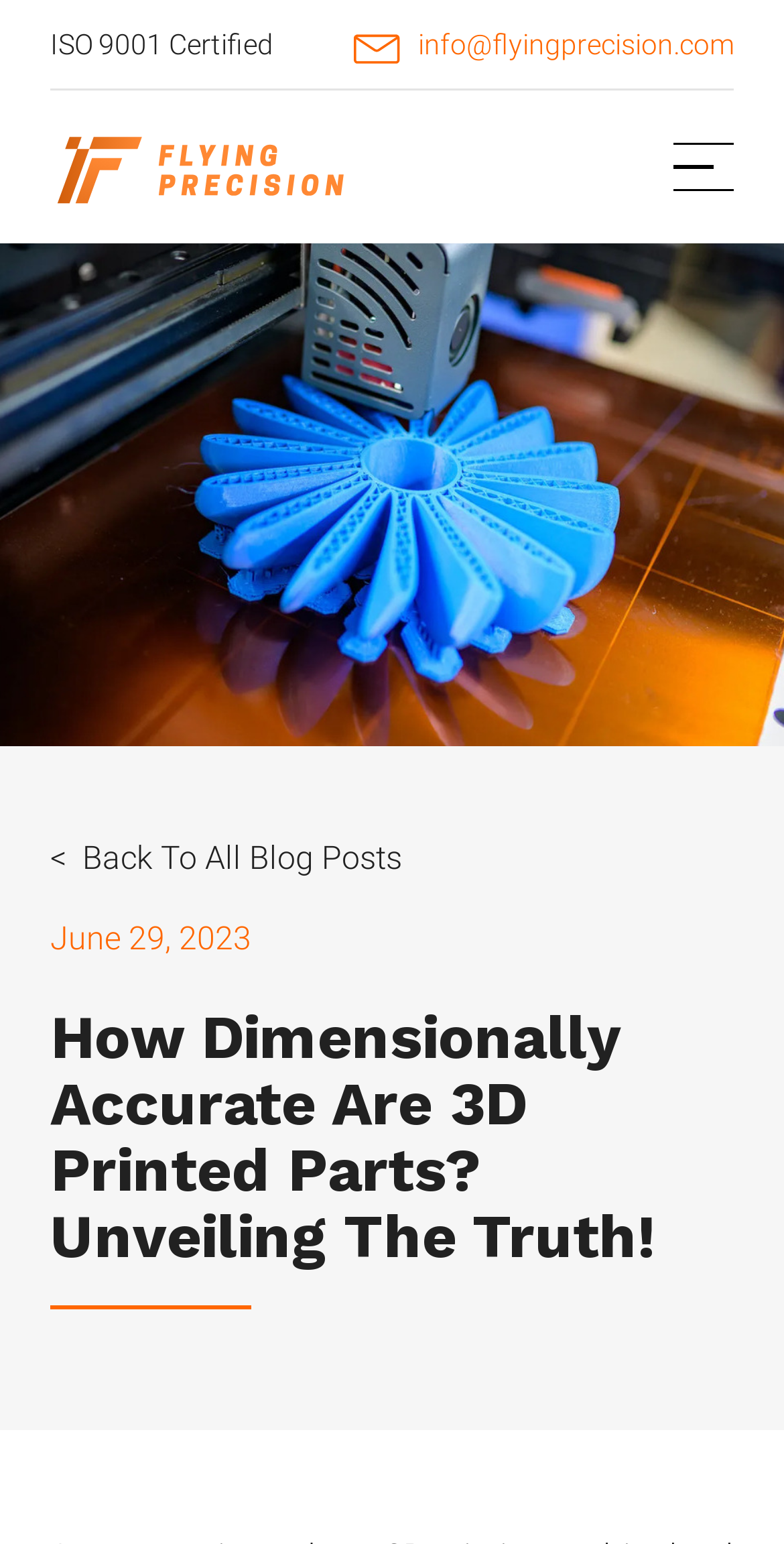Please find the bounding box for the following UI element description. Provide the coordinates in (top-left x, top-left y, bottom-right x, bottom-right y) format, with values between 0 and 1: info@flyingprecision.com

[0.451, 0.013, 0.936, 0.044]